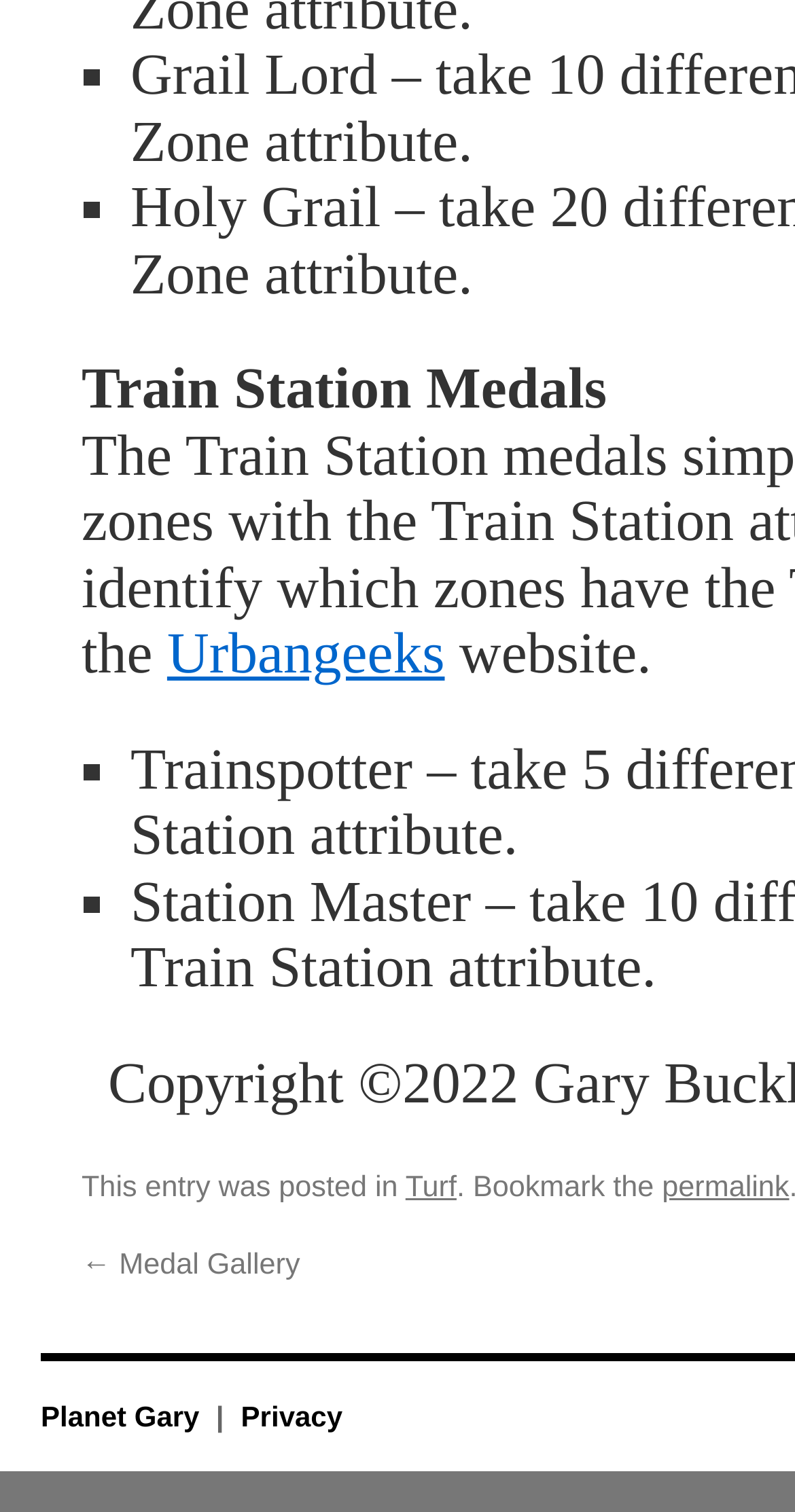What is the name of the website?
Based on the image, answer the question in a detailed manner.

The name of the website can be determined by looking at the link element with the text 'Urbangeeks' at coordinates [0.21, 0.413, 0.559, 0.454]. This element is likely to be the name of the website since it is prominently displayed and has a larger font size compared to other text elements on the page.